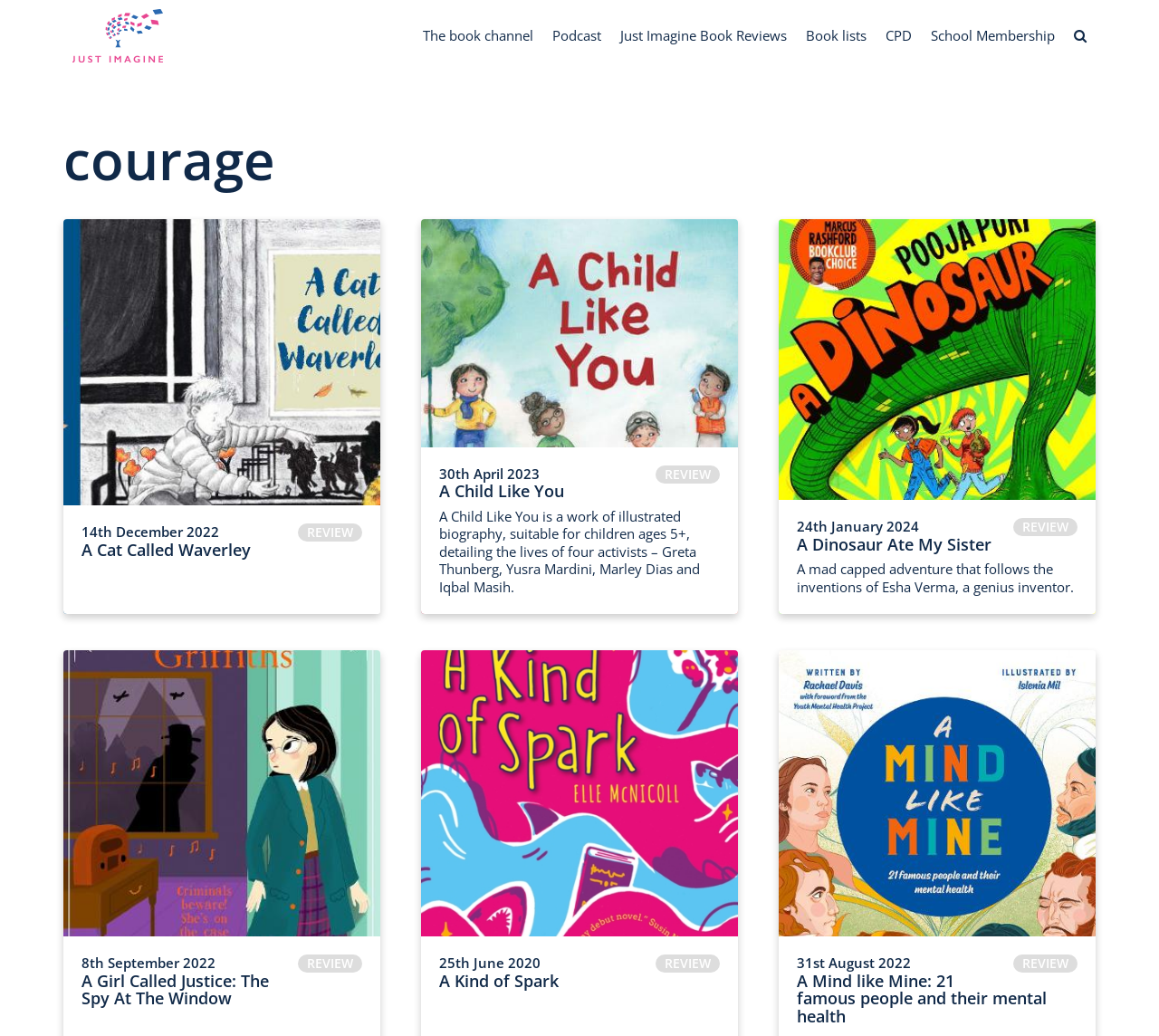Create a full and detailed caption for the entire webpage.

The webpage is titled "courage - Just Imagine" and features a navigation menu at the top with 7 links: "The book channel", "Podcast", "Just Imagine Book Reviews", "Book lists", "CPD", "School Membership", and an icon represented by "\uf002". 

Below the navigation menu, there is a large heading that reads "courage". 

The main content of the webpage is divided into three sections, each containing a link to a book review. The first section is to the left and features a review of "A Cat Called Waverley" with a heading of the same title. 

To the right of the first section is the second section, which reviews "A Child Like You" and includes a detailed description of the book. The heading "A Child Like You" is located above the review. 

The third section is located to the right of the second section and reviews "A Dinosaur Ate My Sister", with a heading of the same title. 

Below these three sections, there are three more headings: "A Girl Called Justice: The Spy At The Window", "A Kind of Spark", and "A Mind like Mine: 21 famous people and their mental health".